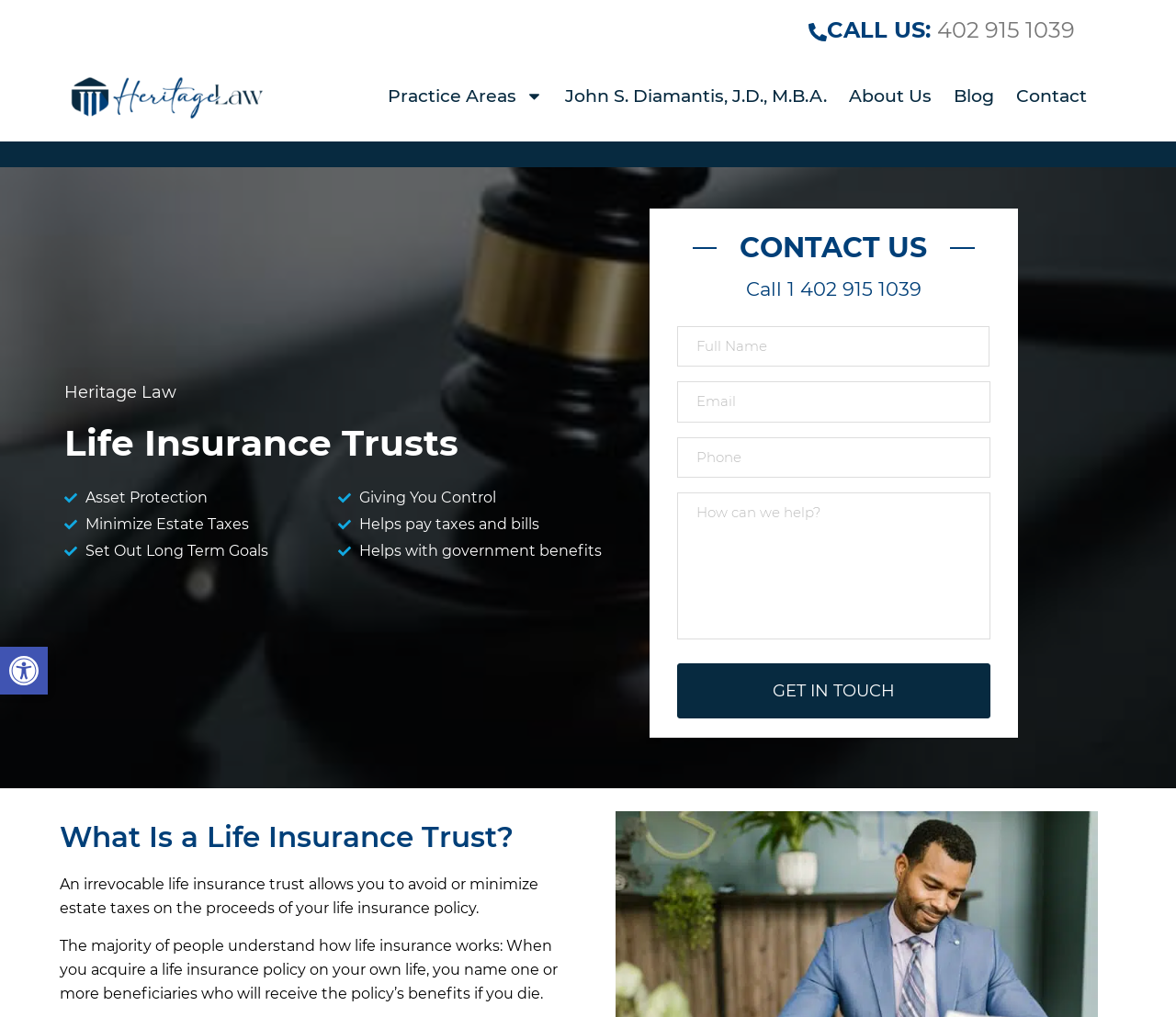What is the name of the lawyer mentioned on the webpage?
Look at the screenshot and respond with one word or a short phrase.

John S. Diamantis, J.D., M.B.A.